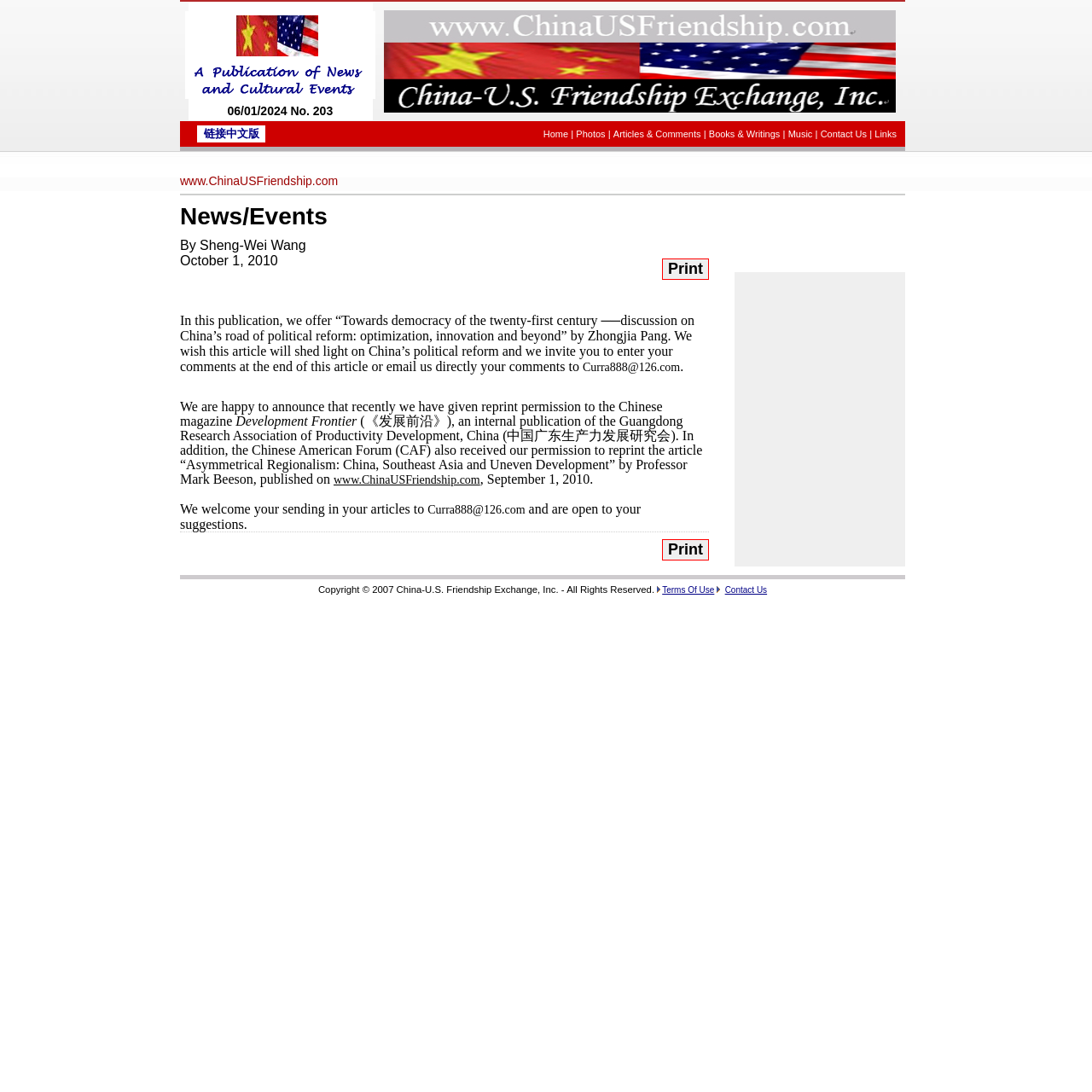What is the title of the article?
Examine the image closely and answer the question with as much detail as possible.

I found the title of the article by reading the text 'In this publication, we offer “Towards democracy of the twenty-first century ──discussion on China’s road of political reform: optimization, innovation and beyond” by Zhongjia Pang.' which is located in the main content area of the webpage.